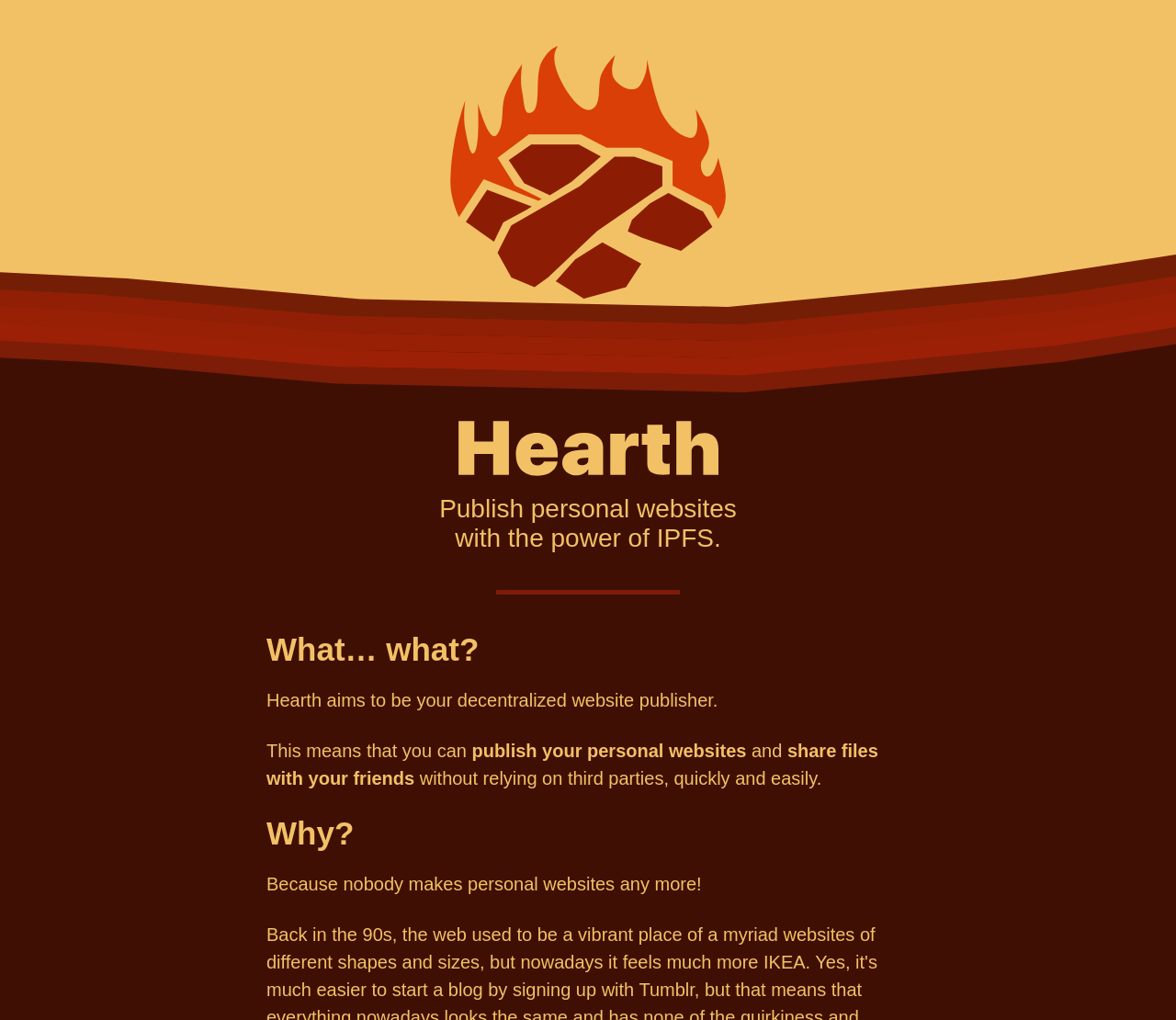Construct a thorough caption encompassing all aspects of the webpage.

The webpage is about Hearth, a decentralized website publishing platform. At the top left, there is a Hearth logo image. Below the logo, a horizontal separator line spans the entire width of the page. 

The main content is an article section, which takes up most of the page. It starts with a heading that reads "Hearth" followed by a subheading that explains the platform's purpose: "Publish personal websites with the power of IPFS." 

Below these headings, there is a question "What… what?" in a larger font size. The answer to this question is provided in a series of paragraphs. The first sentence reads, "Hearth aims to be your decentralized website publisher." This is followed by a description of the platform's capabilities, which includes publishing personal websites and sharing files with friends without relying on third parties. 

Further down, there is another heading that asks "Why?" and the response is a humorous comment about nobody making personal websites anymore. Overall, the webpage provides an introduction to Hearth and its features in a concise and playful manner.